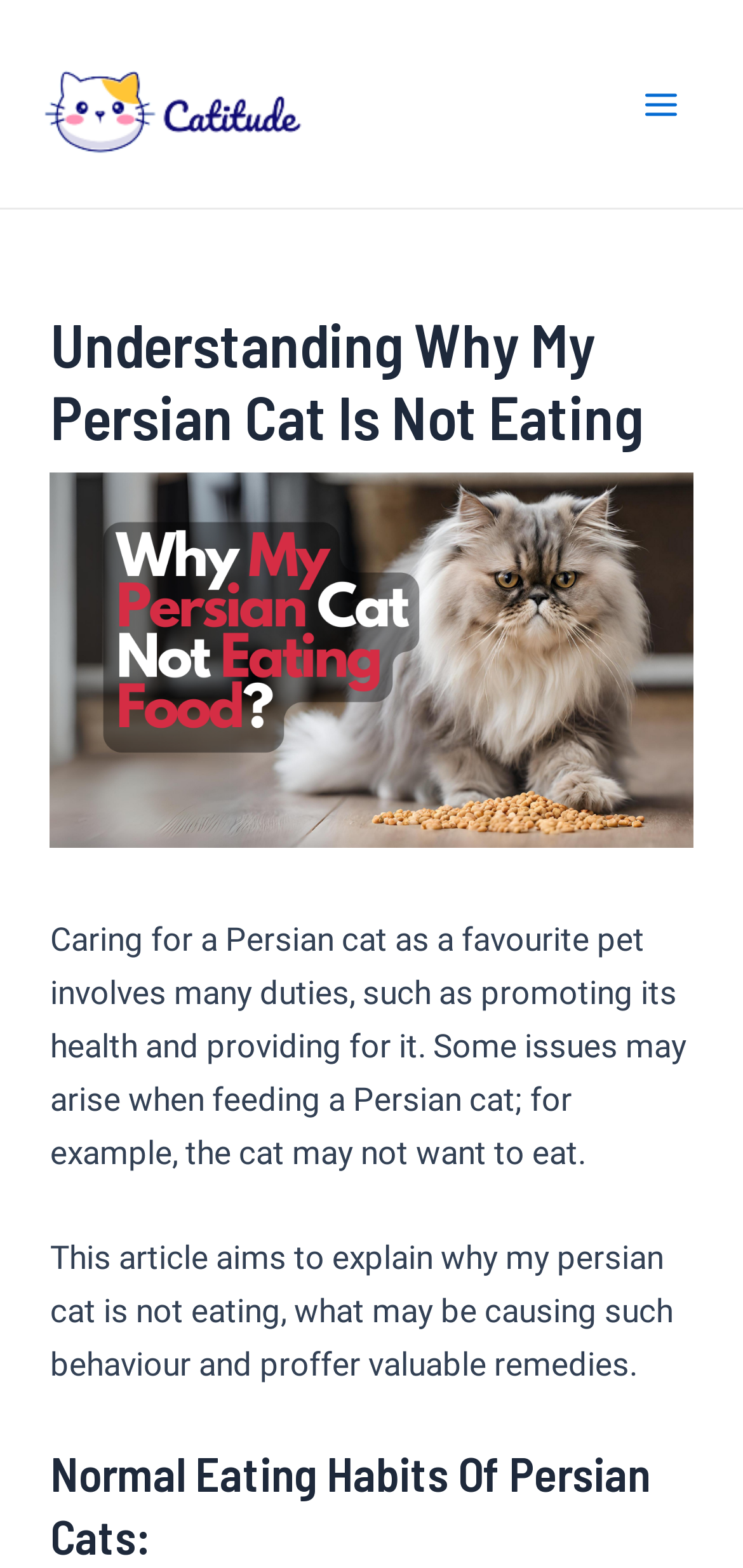Identify the bounding box for the UI element described as: "alt="Catitude"". The coordinates should be four float numbers between 0 and 1, i.e., [left, top, right, bottom].

[0.051, 0.052, 0.436, 0.077]